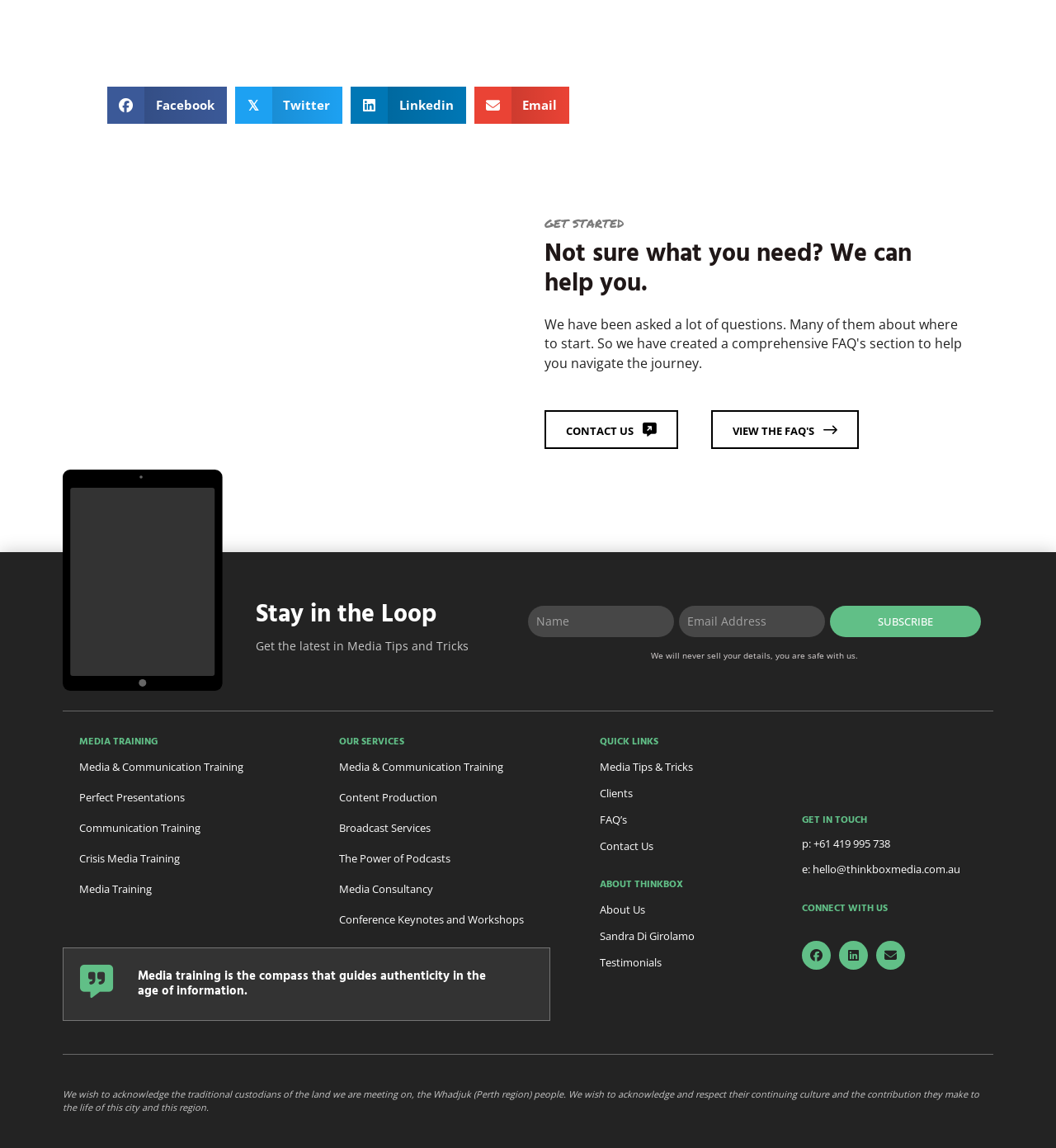Please analyze the image and provide a thorough answer to the question:
What is the purpose of the 'SUBSCRIBE' button?

The 'SUBSCRIBE' button is located near the 'Get the latest in Media Tips and Tricks' text, and is accompanied by input fields for 'Name' and 'Email Address'. This suggests that the button is intended for users to subscribe to a newsletter or mailing list that provides media tips and tricks.